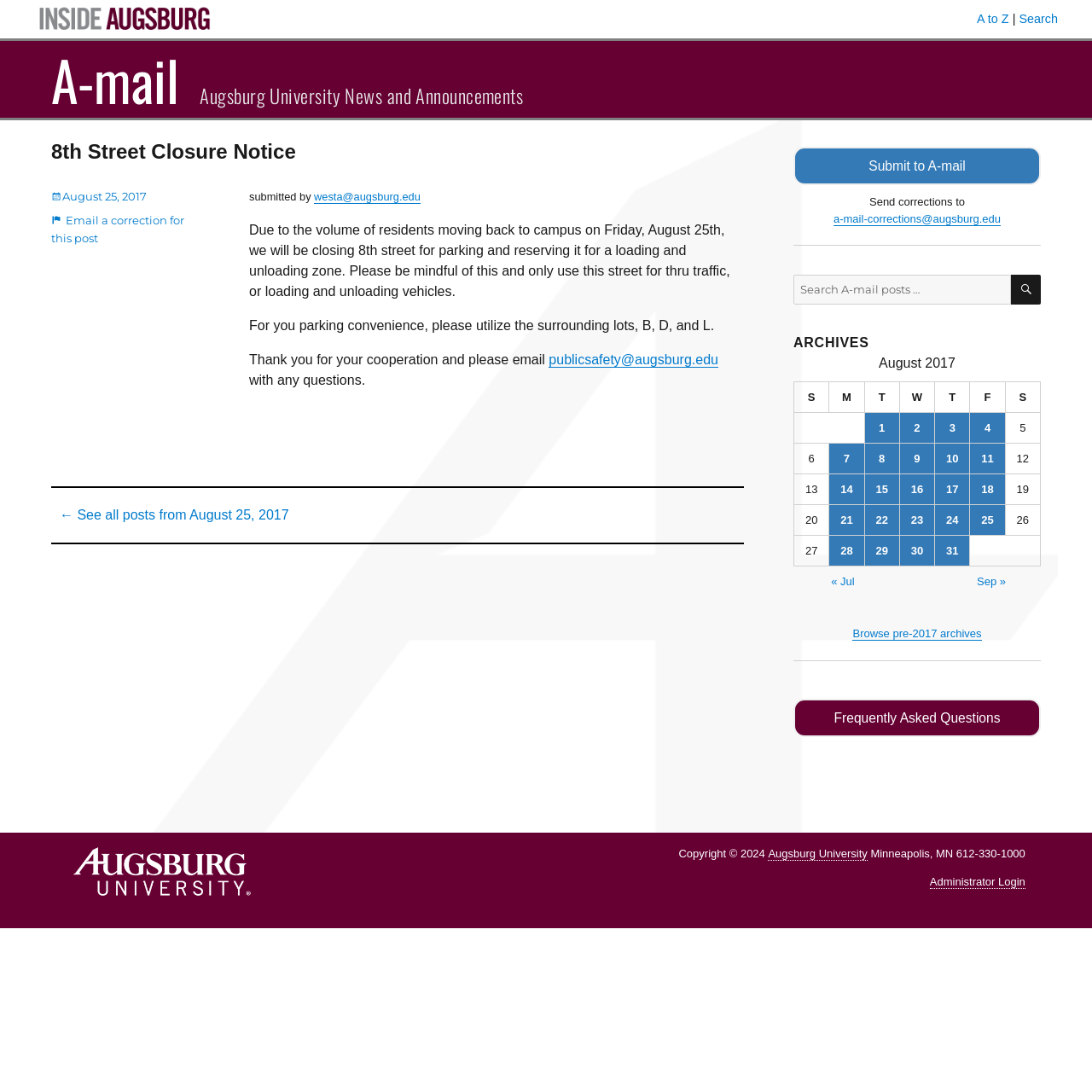What is the category of the post '8th Street Closure Notice'?
Please answer the question as detailed as possible.

The webpage categorizes the post '8th Street Closure Notice' under Augsburg University News and Announcements.